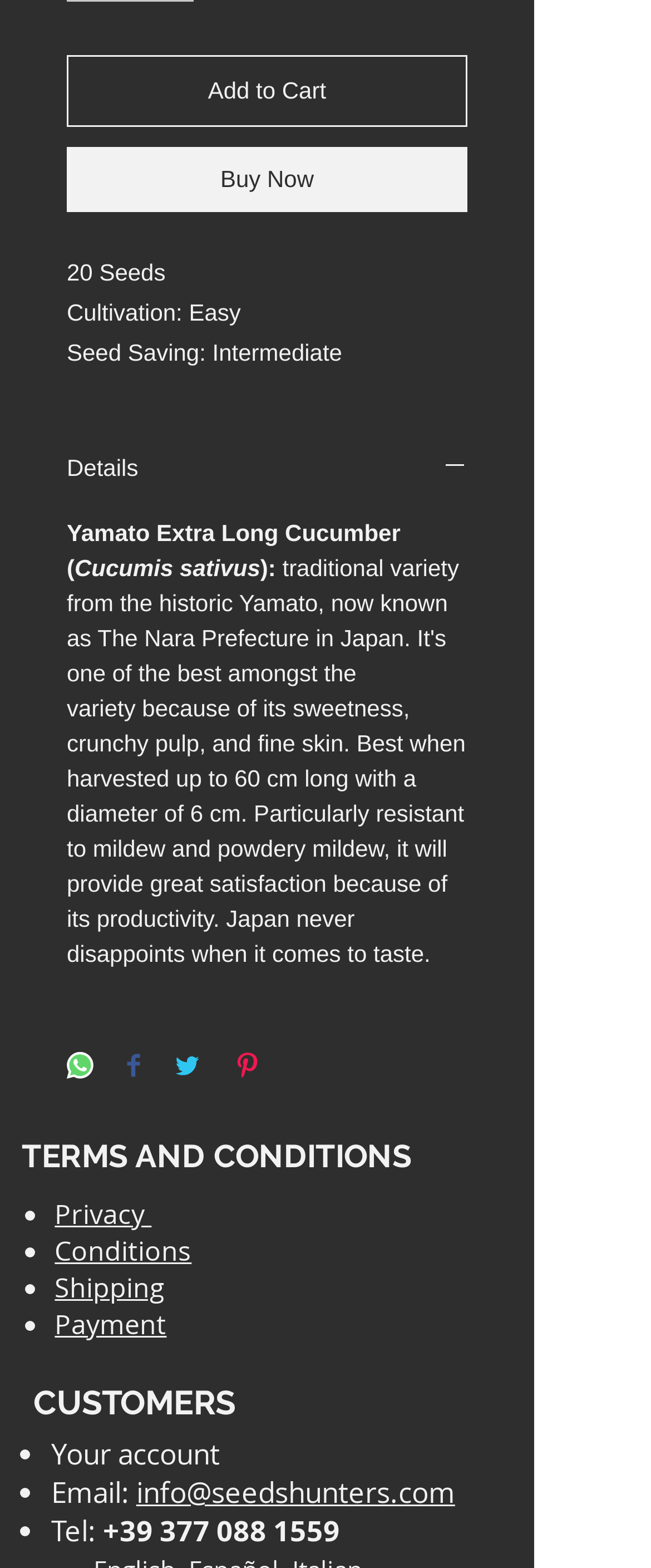Please find the bounding box coordinates of the section that needs to be clicked to achieve this instruction: "Explore books on American South".

None